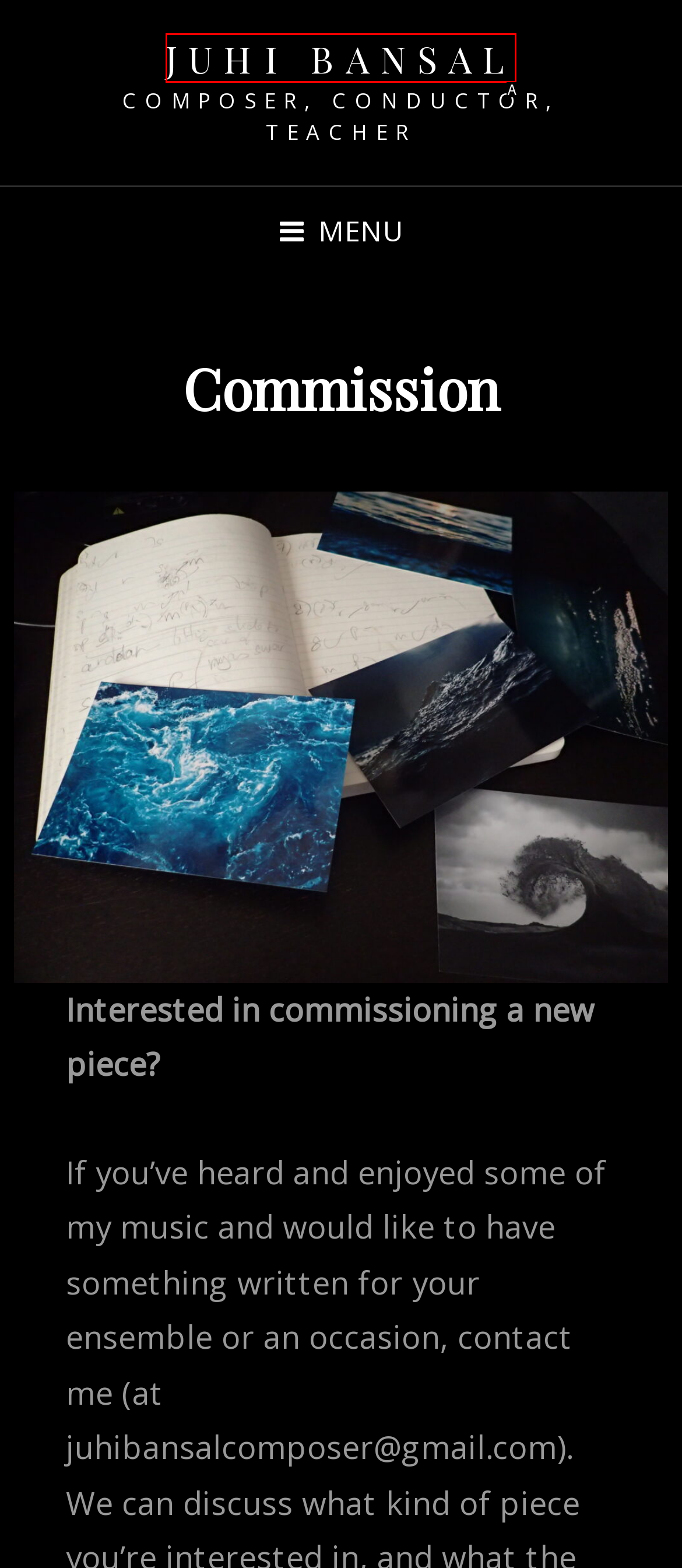Find the HTML element that suits the description: Juhi Bansal
Indicate your answer with the letter of the matching option from the choices provided.

A